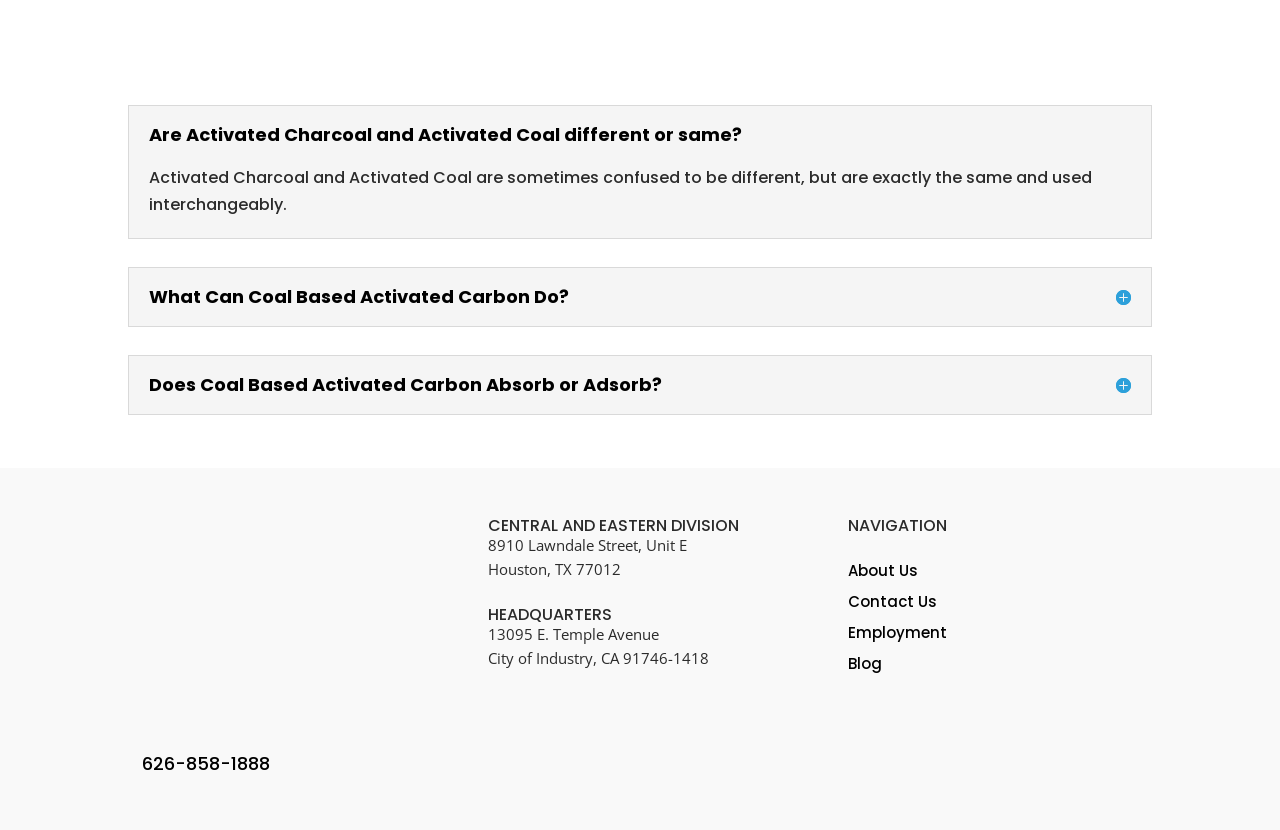For the element described, predict the bounding box coordinates as (top-left x, top-left y, bottom-right x, bottom-right y). All values should be between 0 and 1. Element description: alt="Karbonous Inc - Logo"

[0.1, 0.684, 0.295, 0.706]